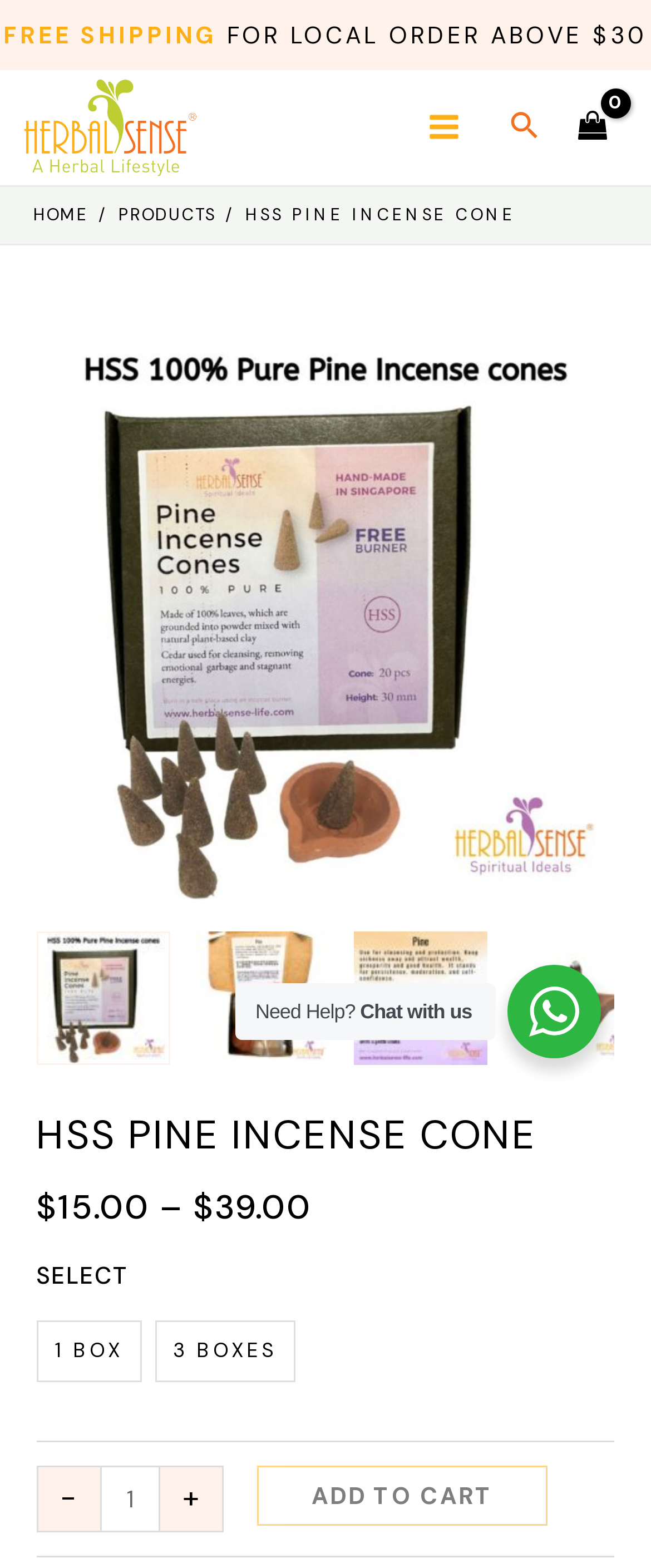What is the price range of the product?
Please provide a detailed answer to the question.

The webpage has static texts '$15.00' and '$39.00' near the product name, indicating that the price range of the product is between $15.00 and $39.00.